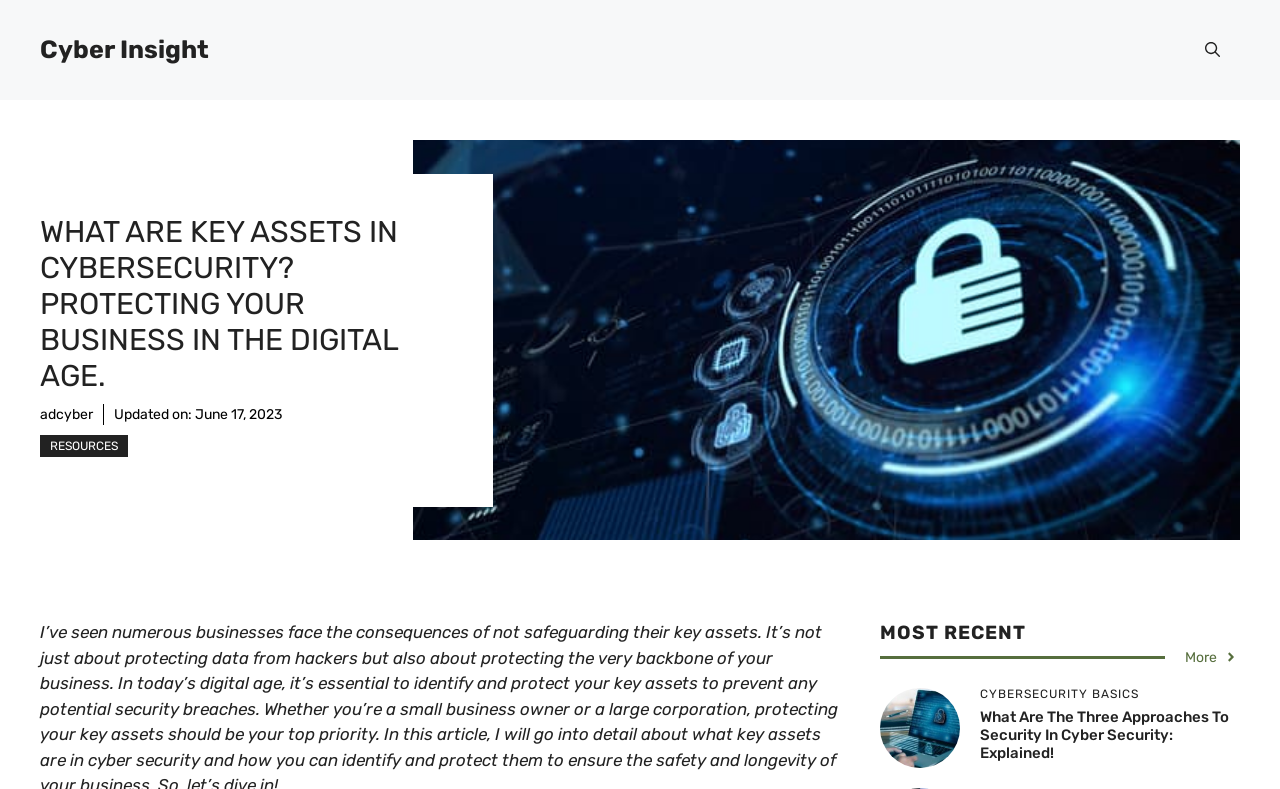Identify the bounding box for the UI element specified in this description: "More". The coordinates must be four float numbers between 0 and 1, formatted as [left, top, right, bottom].

[0.926, 0.82, 0.967, 0.846]